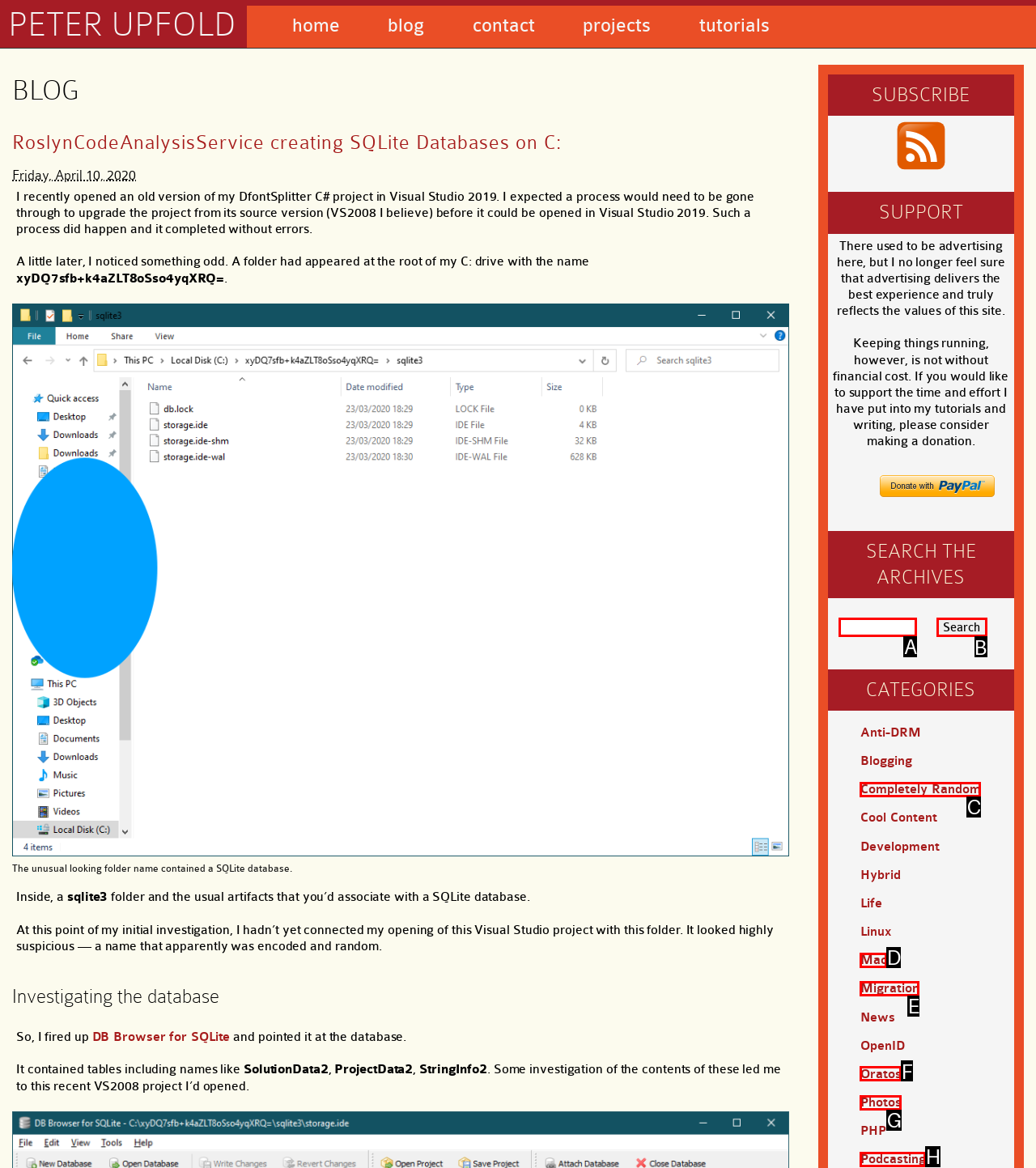Identify the correct letter of the UI element to click for this task: search the archives
Respond with the letter from the listed options.

A